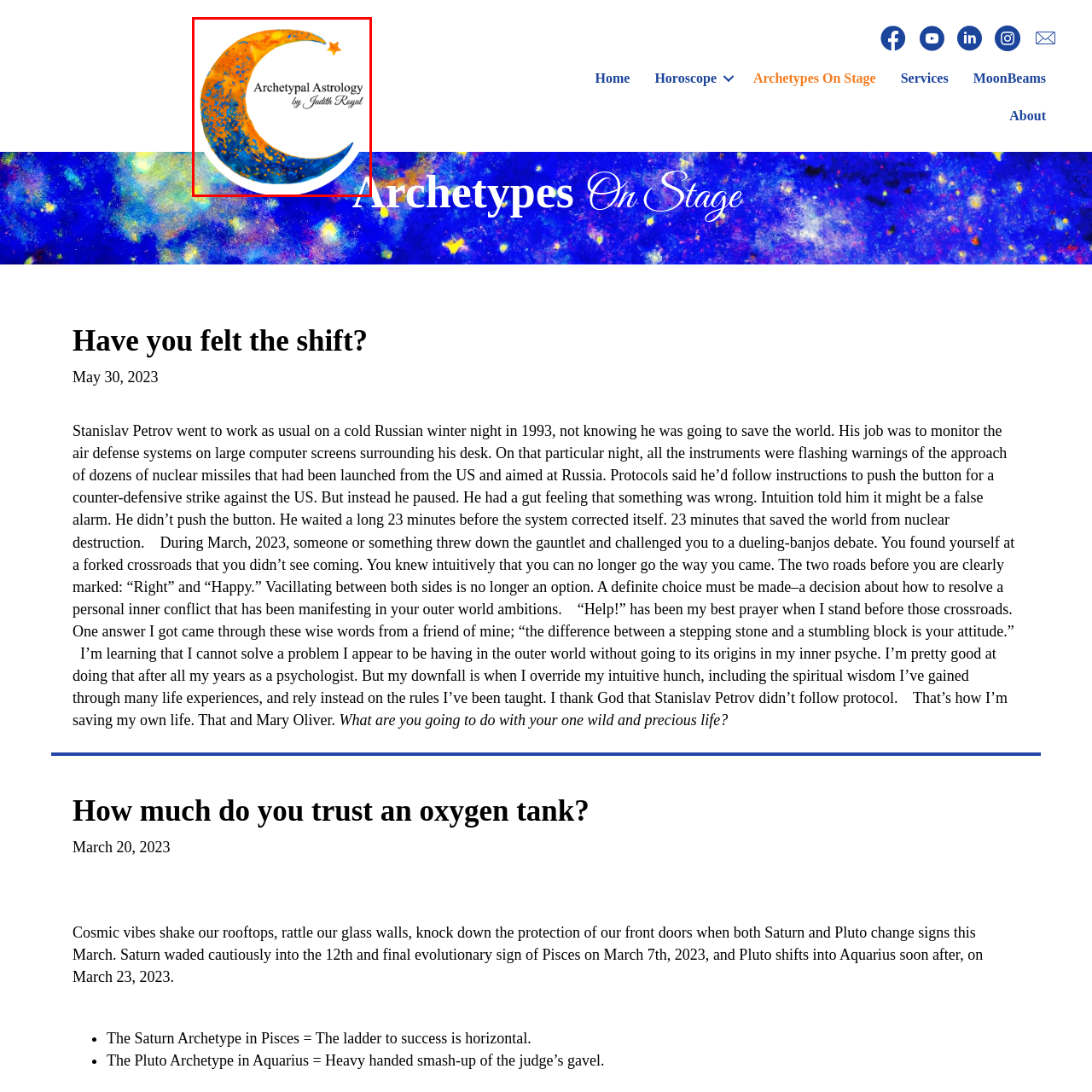Concentrate on the image area surrounded by the red border and answer the following question comprehensively: What is the font style of the text 'Archetypal Astrology'?

The font style of the text 'Archetypal Astrology' is bold and artistic because it is described as being elegantly placed in the center of the logo, suggesting a sense of sophistication and creativity in the typography.